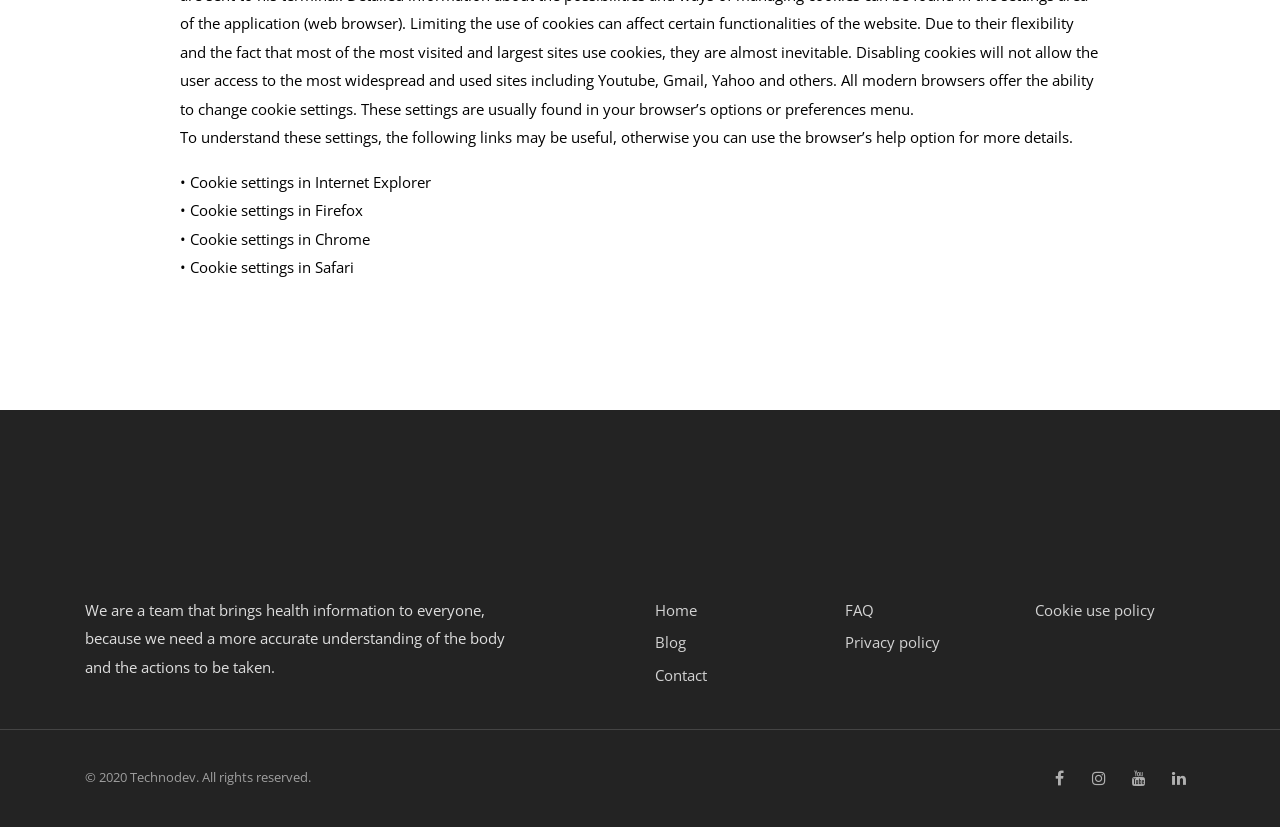What is the name of the team that brings health information to everyone?
Please interpret the details in the image and answer the question thoroughly.

The team's name is mentioned in the static text element 'We are a team that brings health information to everyone, because we need a more accurate understanding of the body and the actions to be taken.' which is located at the top of the webpage.